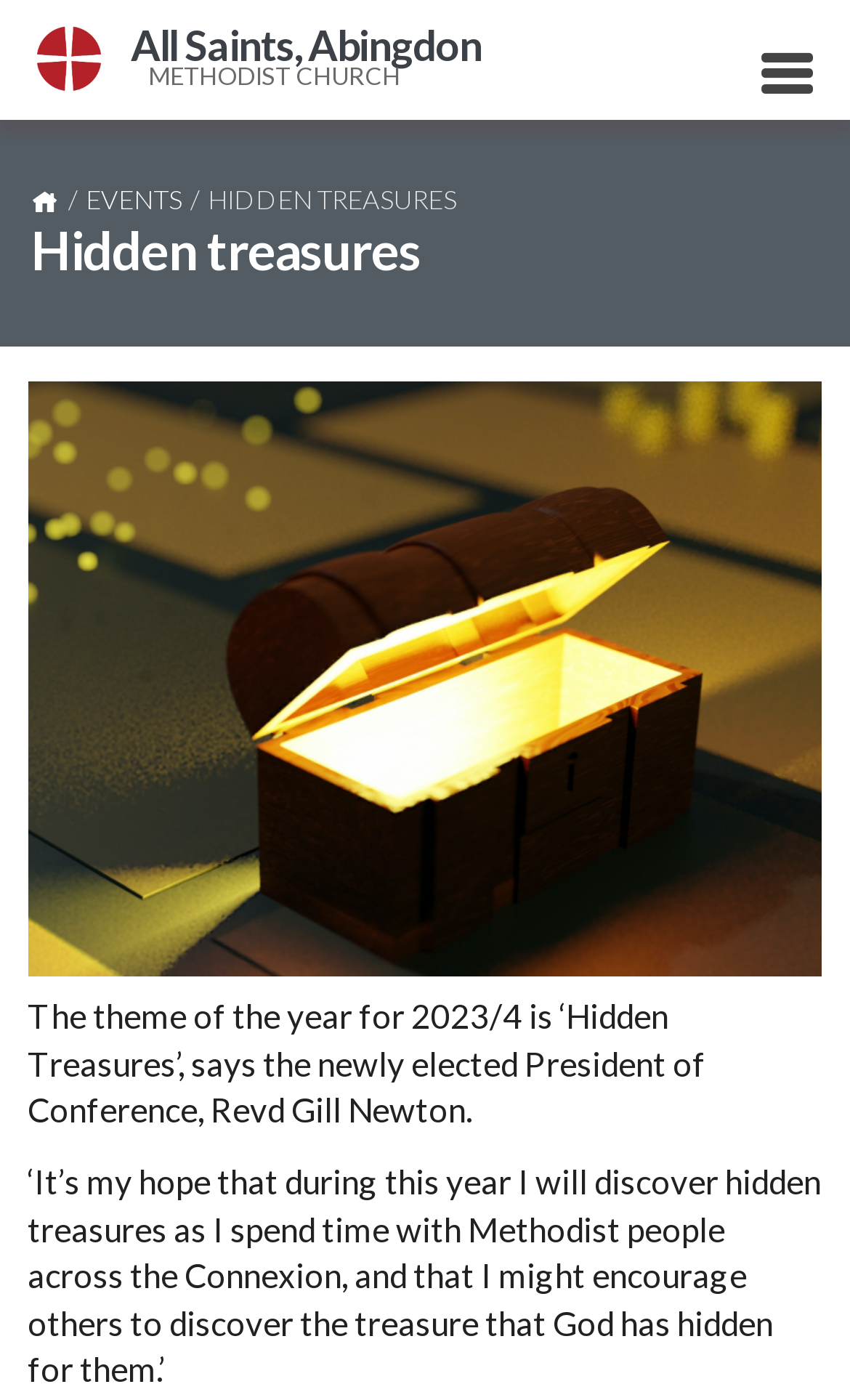Kindly respond to the following question with a single word or a brief phrase: 
What is the theme of the year for 2023/4?

Hidden Treasures